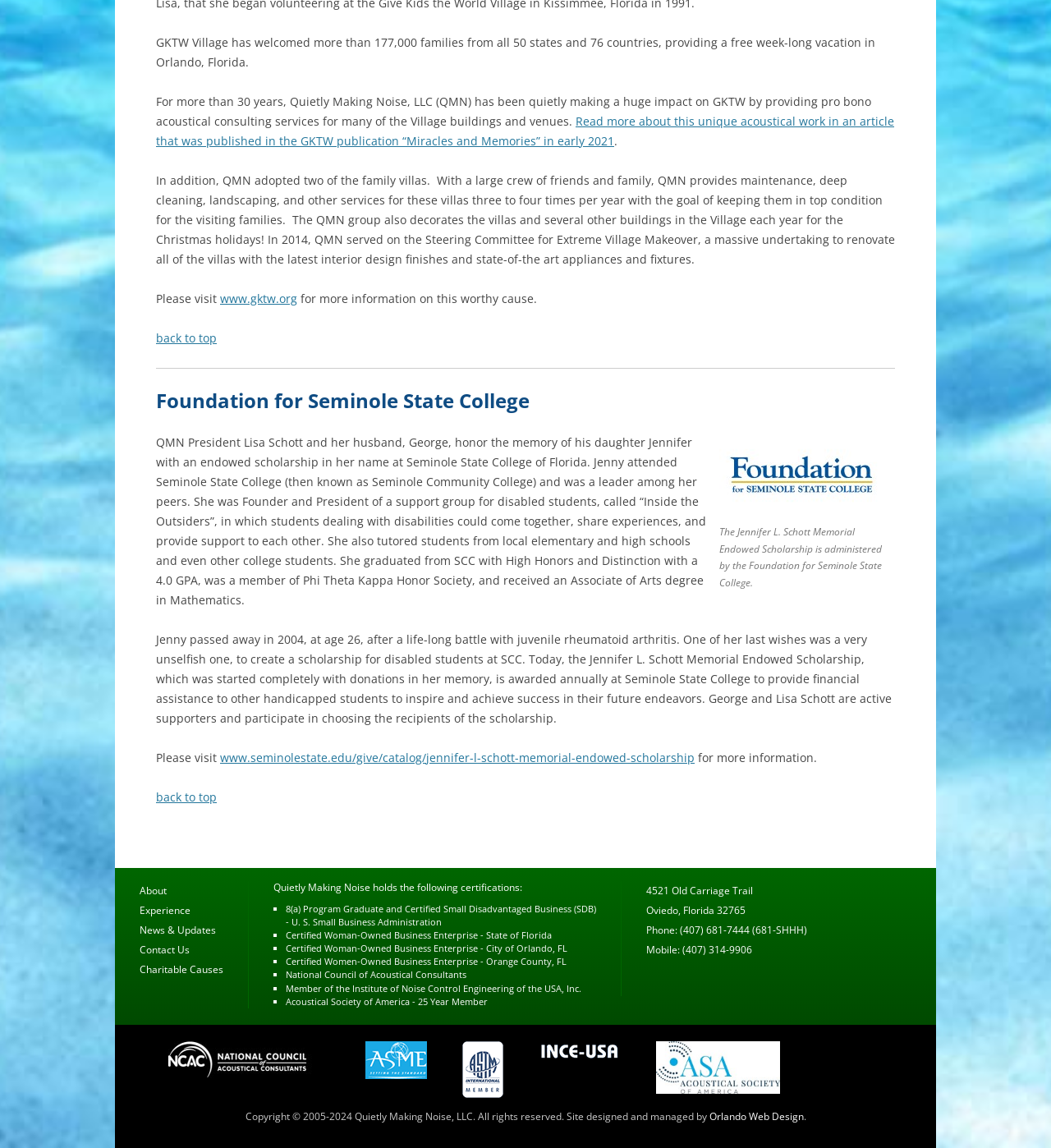What is the name of the scholarship mentioned in the webpage?
Please respond to the question with as much detail as possible.

The webpage mentions 'The Jennifer L. Schott Memorial Endowed Scholarship is administered by the Foundation for Seminole State College.' Therefore, the name of the scholarship is Jennifer L. Schott Memorial Endowed Scholarship.